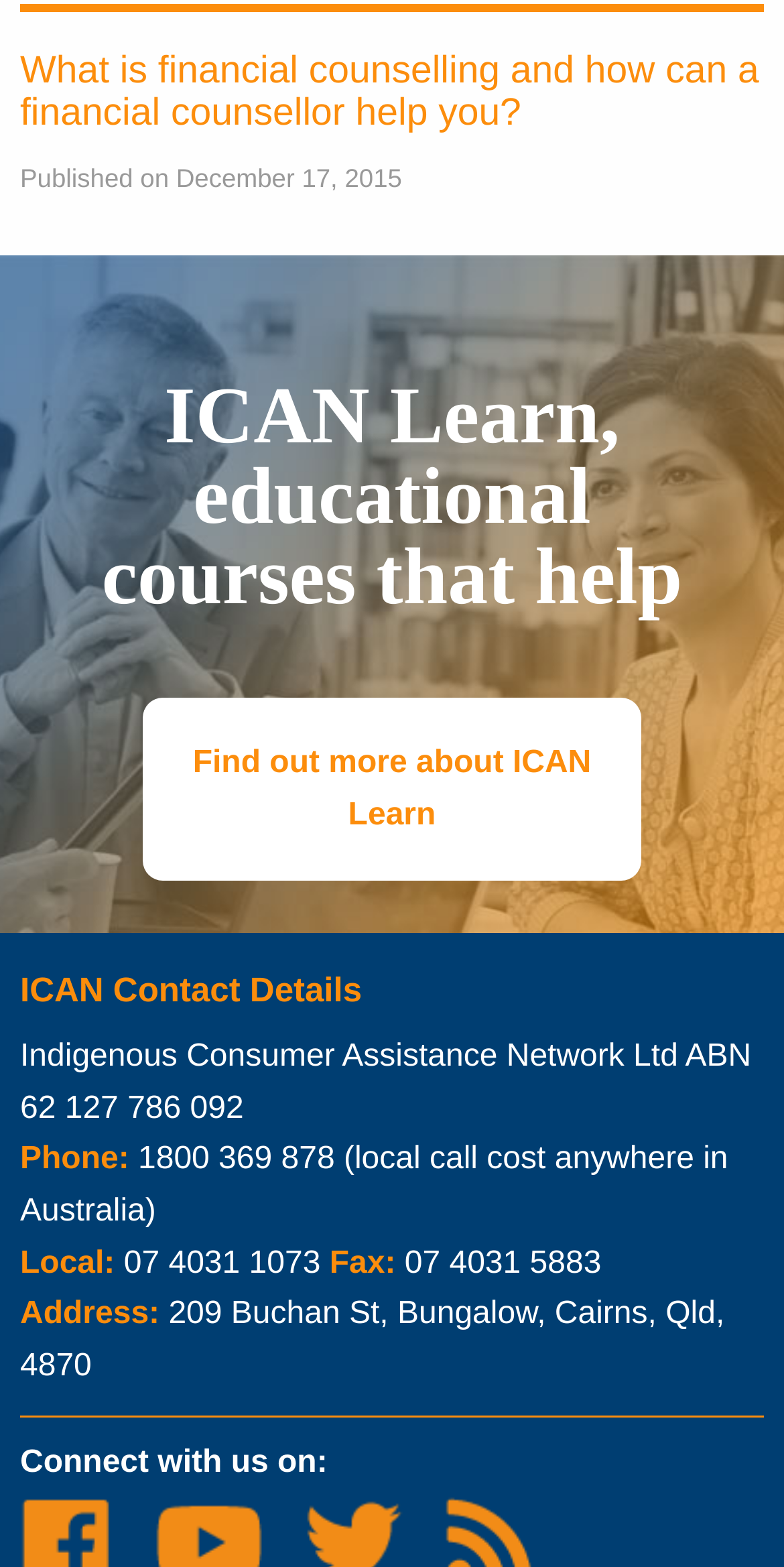What is the name of the educational course?
Please provide a comprehensive answer to the question based on the webpage screenshot.

The text 'ICAN Learn,' is present on the webpage, which suggests that ICAN Learn is the name of an educational course.